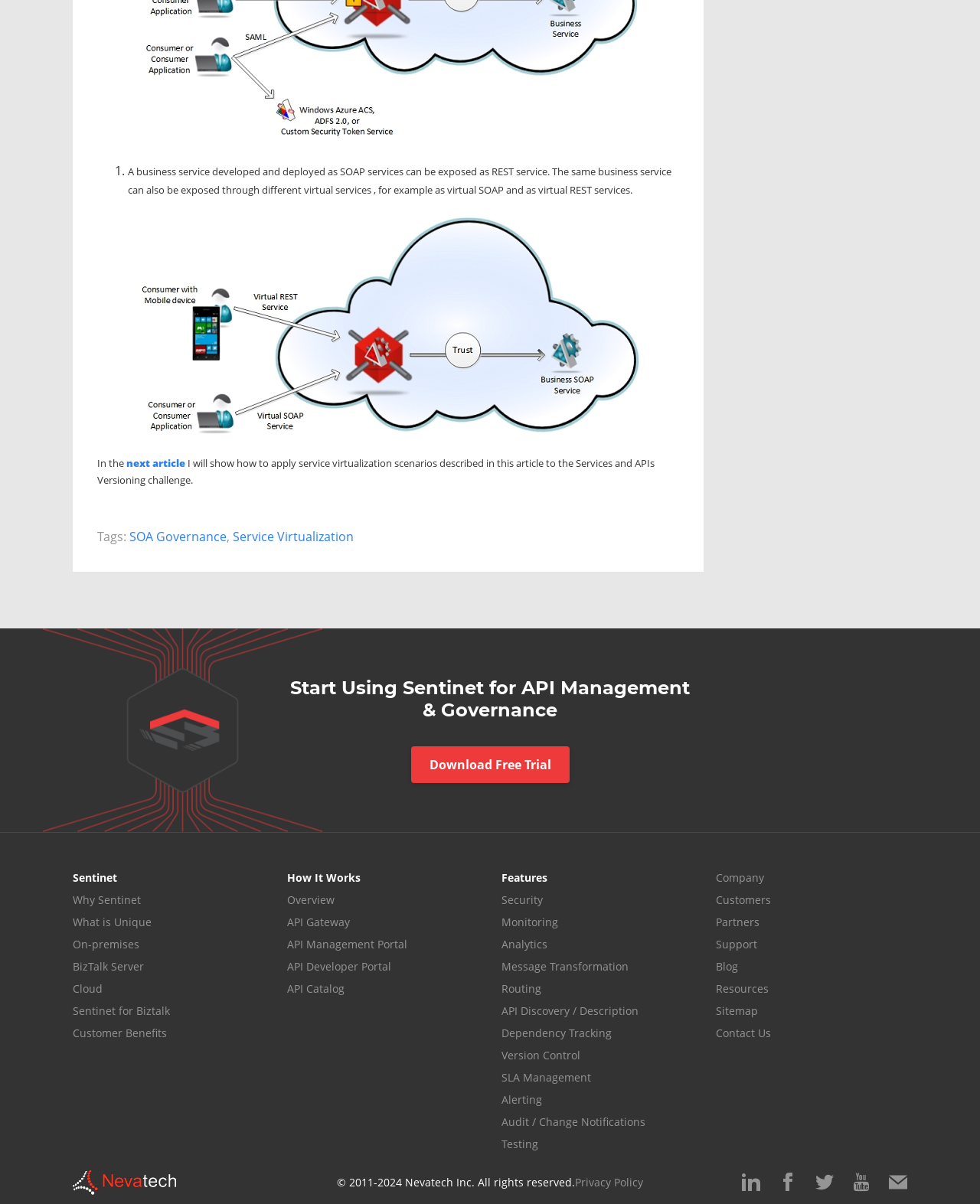Please indicate the bounding box coordinates for the clickable area to complete the following task: "Learn about SOA Governance". The coordinates should be specified as four float numbers between 0 and 1, i.e., [left, top, right, bottom].

[0.132, 0.439, 0.231, 0.453]